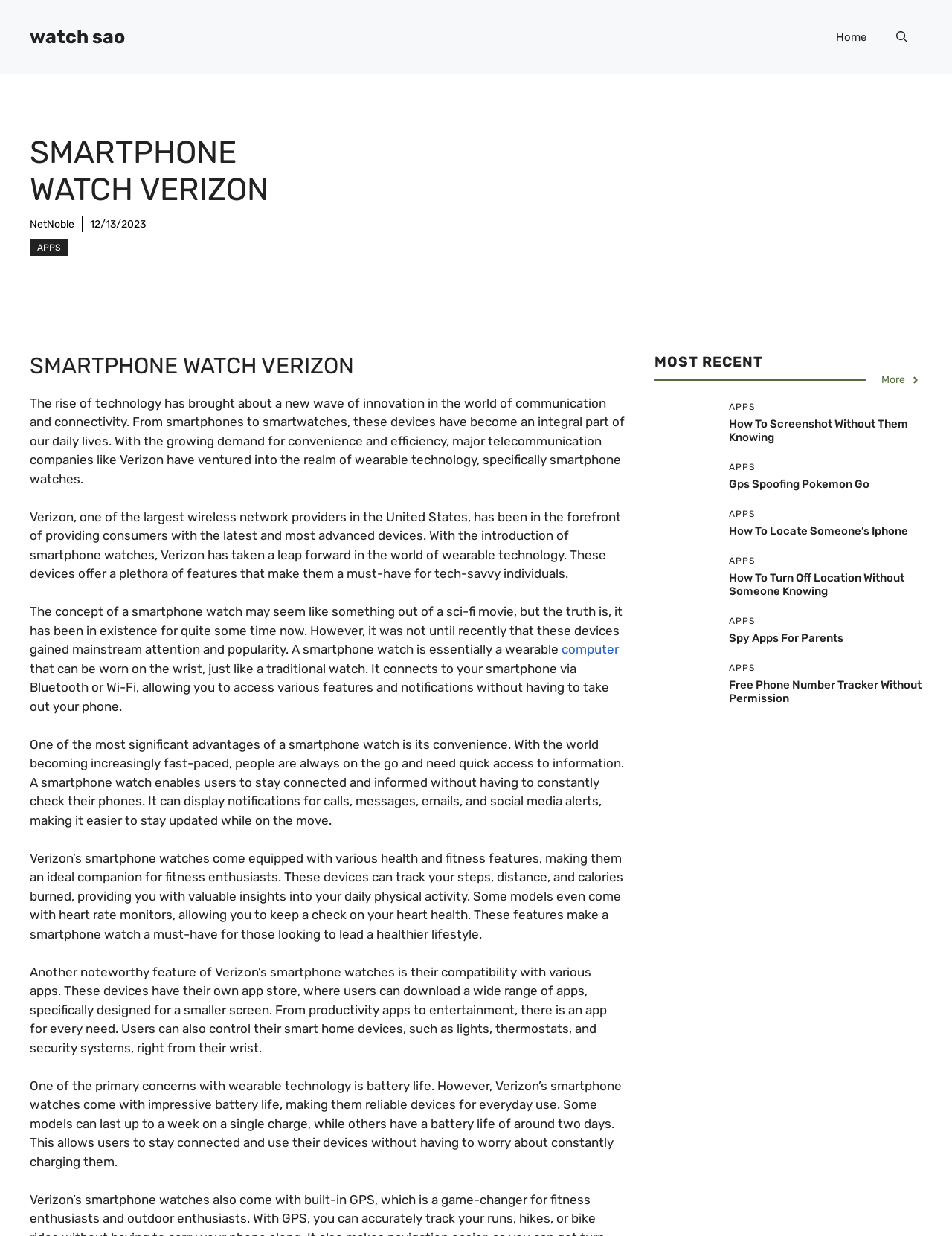Determine the bounding box coordinates for the clickable element required to fulfill the instruction: "Visit the 'NetNoble' website". Provide the coordinates as four float numbers between 0 and 1, i.e., [left, top, right, bottom].

[0.031, 0.176, 0.078, 0.186]